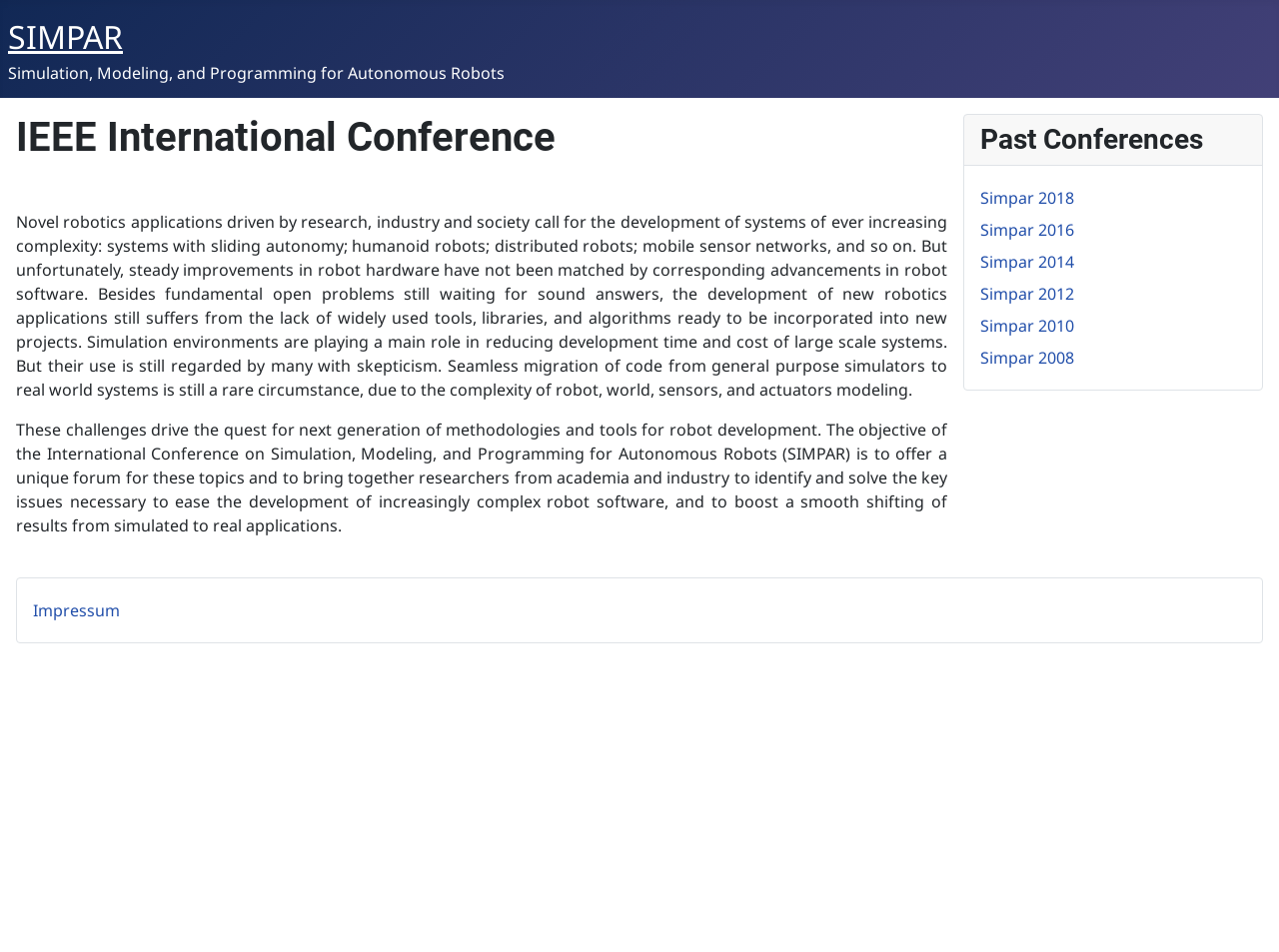Please identify the bounding box coordinates of the clickable area that will allow you to execute the instruction: "click on the SIMPAR link".

[0.006, 0.016, 0.096, 0.061]